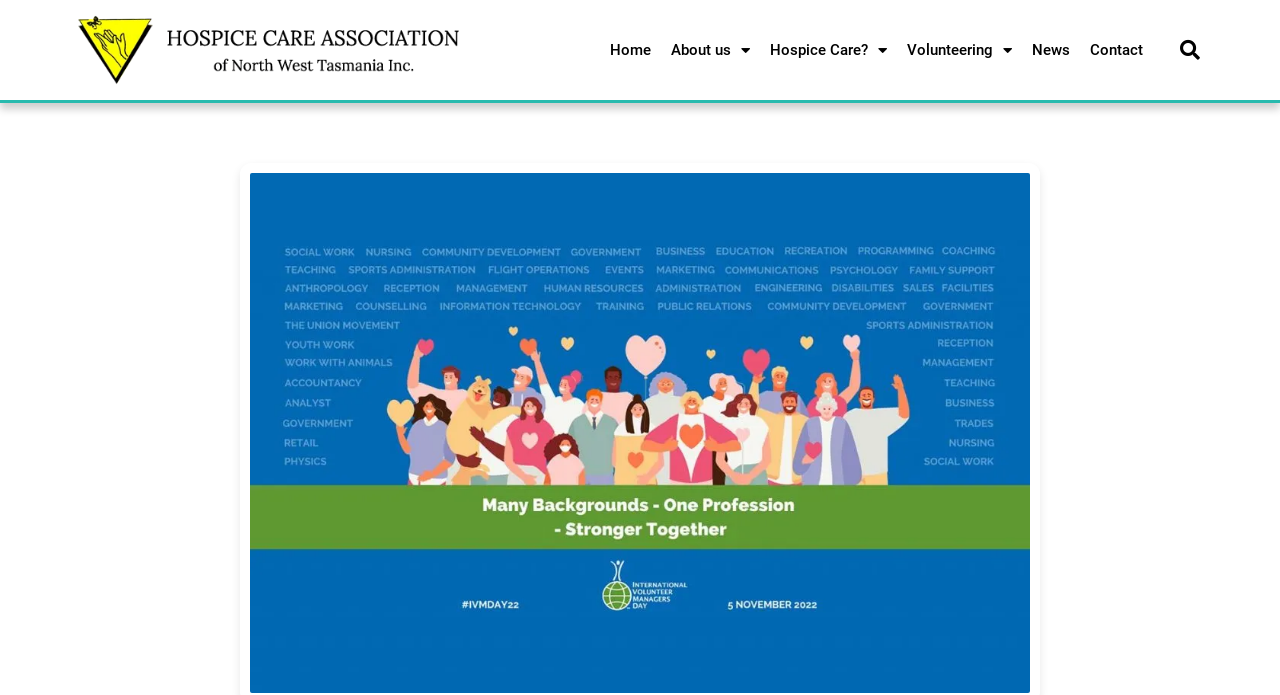Is there a search function?
Can you provide an in-depth and detailed response to the question?

I found a search input field and a 'Search' button element located at the top right of the page, which suggests that there is a search function available.